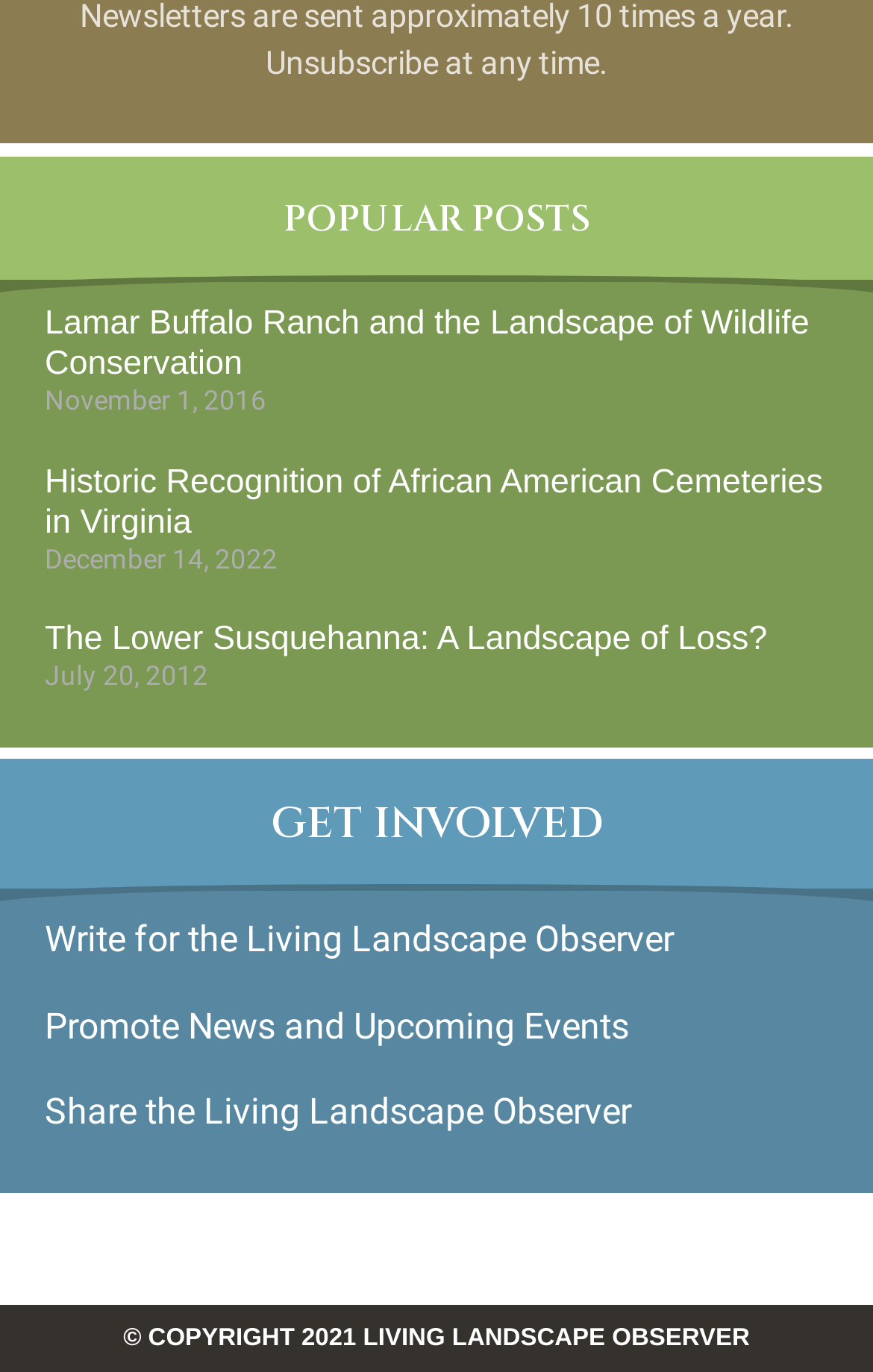Determine the bounding box coordinates for the UI element matching this description: "Share the Living Landscape Observer".

[0.051, 0.794, 0.733, 0.825]